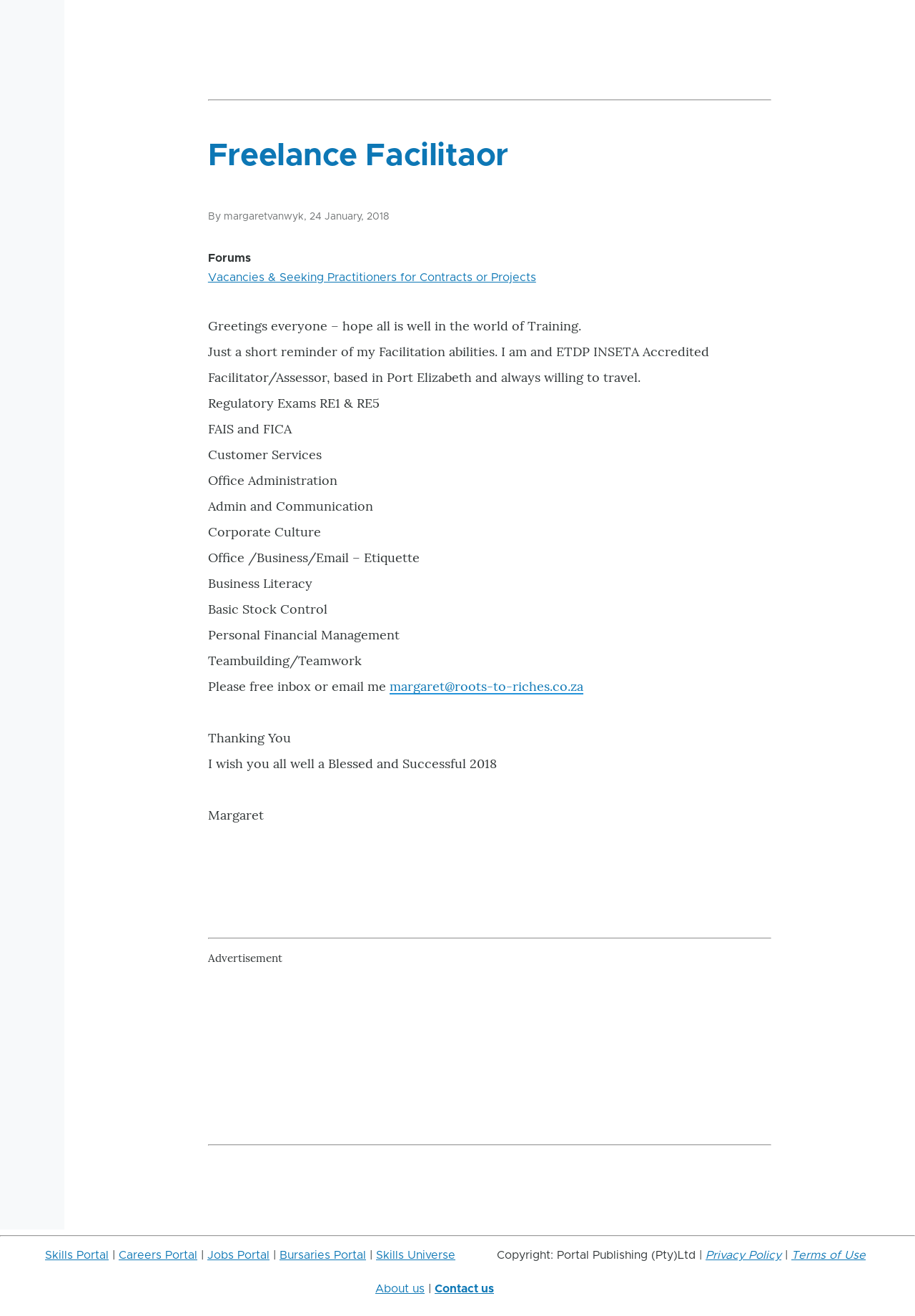Respond to the question with just a single word or phrase: 
What is the copyright information at the bottom of the page?

Portal Publishing (Pty)Ltd